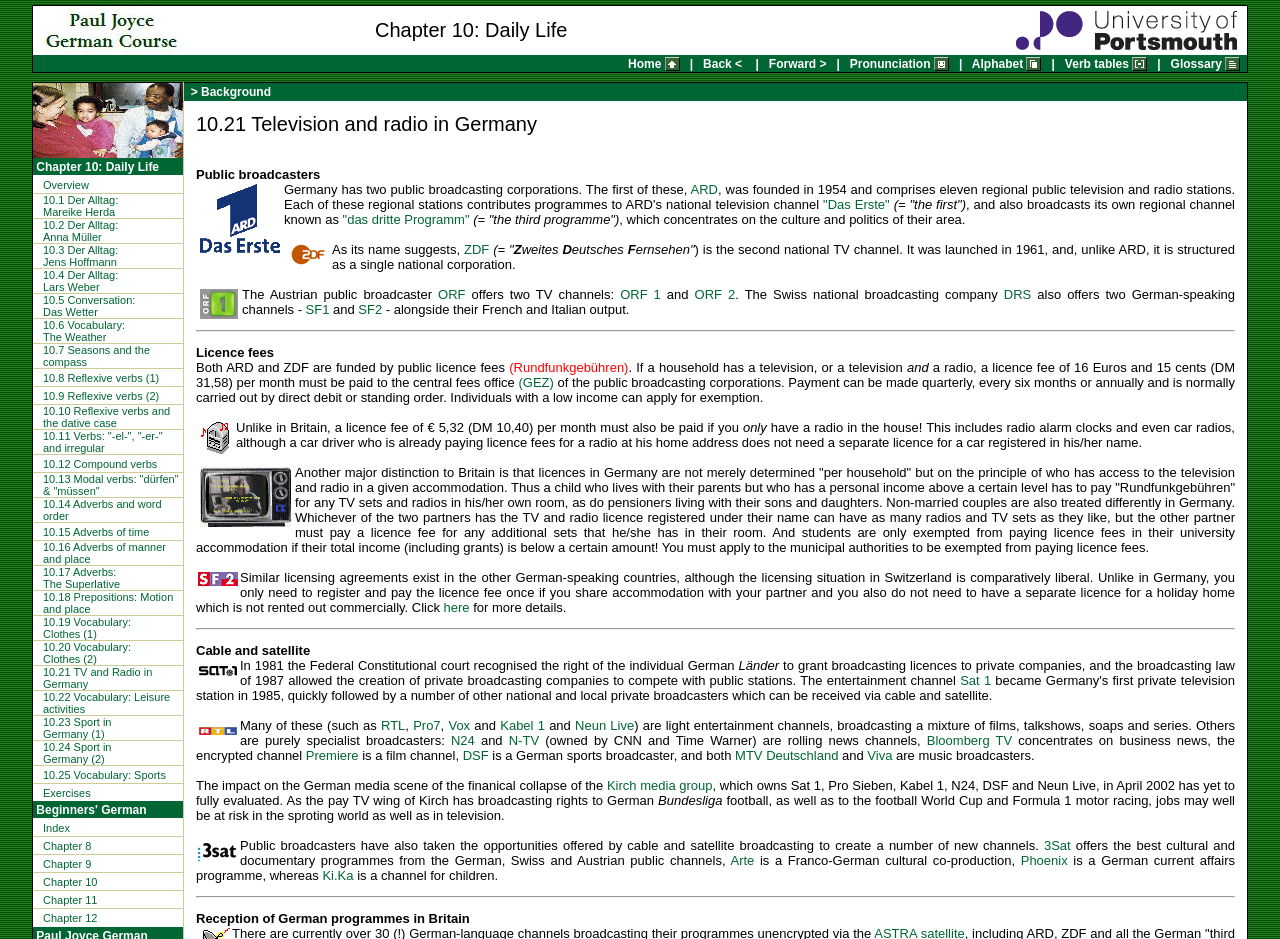Detail the features and information presented on the webpage.

This webpage is about television and radio in German-speaking countries, specifically Chapter 10 of a German course. At the top, there is a navigation bar with links to the homepage, previous and next pages, pronunciation, alphabet, verb tables, and glossary. Below the navigation bar, there is a header section with a link to the homepage of the German course, a chapter title "Chapter 10: Daily Life", and a university logo.

The main content of the page is organized into a table with multiple rows. The first row contains an image of a German family in Hamburg. The subsequent rows contain links to different sections of Chapter 10, including "Overview", "10.1 Der Alltag: Mareike Herda", "10.2 Der Alltag: Anna Müller", "10.3 Der Alltag: Jens Hoffmann", and "10.4 Der Alltag: Lars Weber". Each link is accompanied by a blank cell, creating a gap between the links. There are 16 rows in total, with 10 of them containing links to different sections of the chapter.

The layout of the page is clean and organized, with a clear hierarchy of elements. The navigation bar and header section are at the top, followed by the main content area. The use of tables and grid cells helps to structure the content and create a clear visual flow. There are several images on the page, including the university logo and the image of a German family in Hamburg.